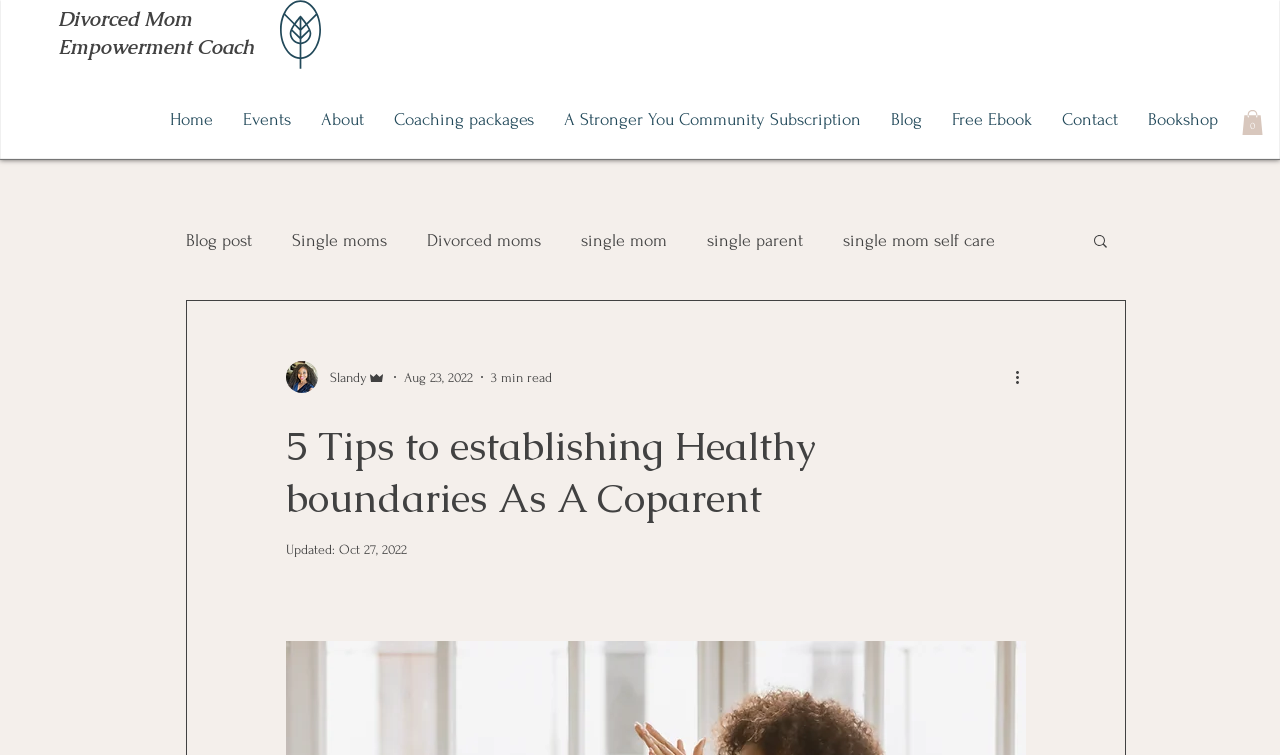Bounding box coordinates are specified in the format (top-left x, top-left y, bottom-right x, bottom-right y). All values are floating point numbers bounded between 0 and 1. Please provide the bounding box coordinate of the region this sentence describes: A Stronger You Community Subscription

[0.429, 0.126, 0.684, 0.192]